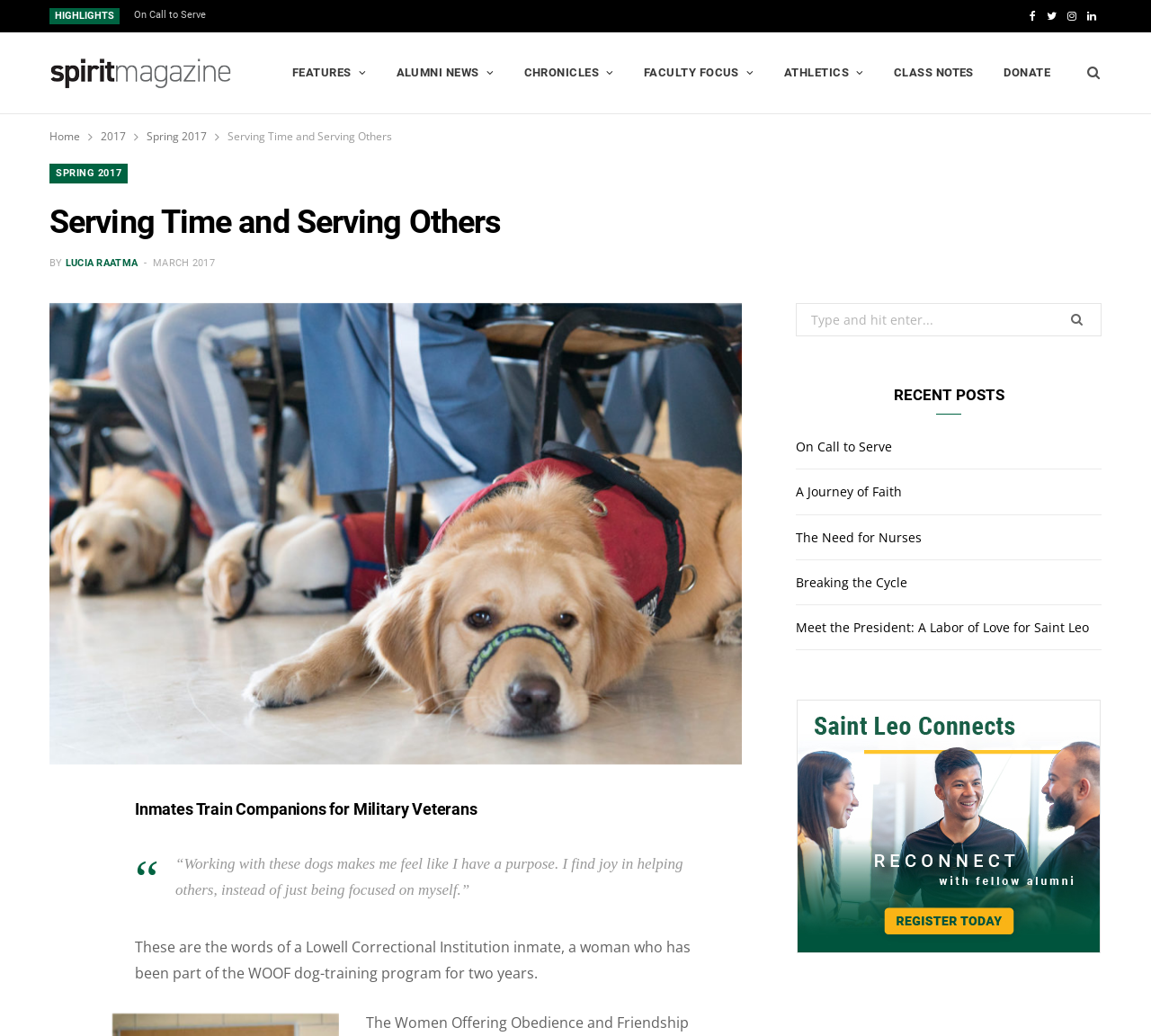Determine the bounding box coordinates for the region that must be clicked to execute the following instruction: "Click on the 'Introduction To Notching Wood' link".

None